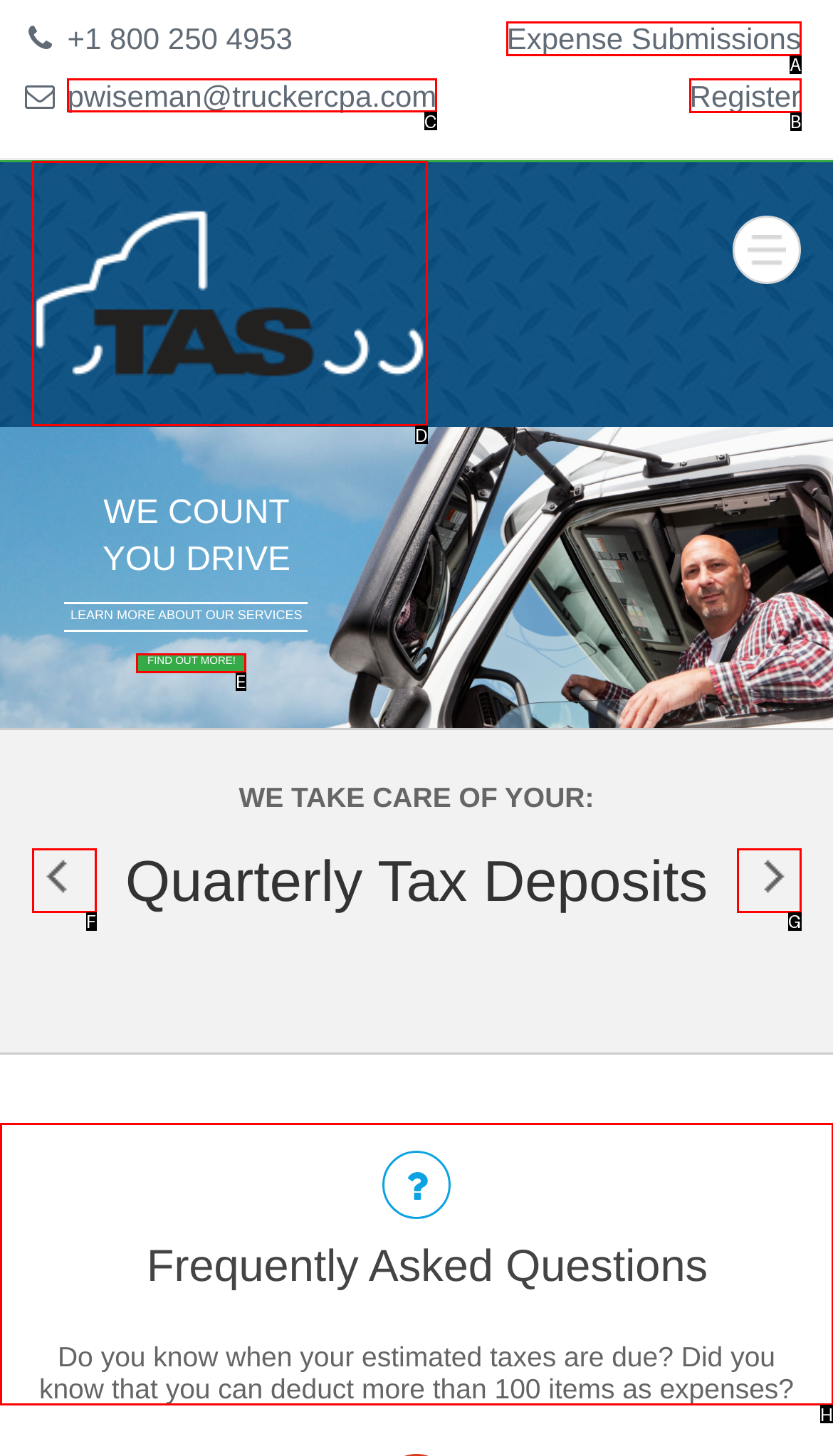Identify the letter of the option to click in order to Send an email. Answer with the letter directly.

C